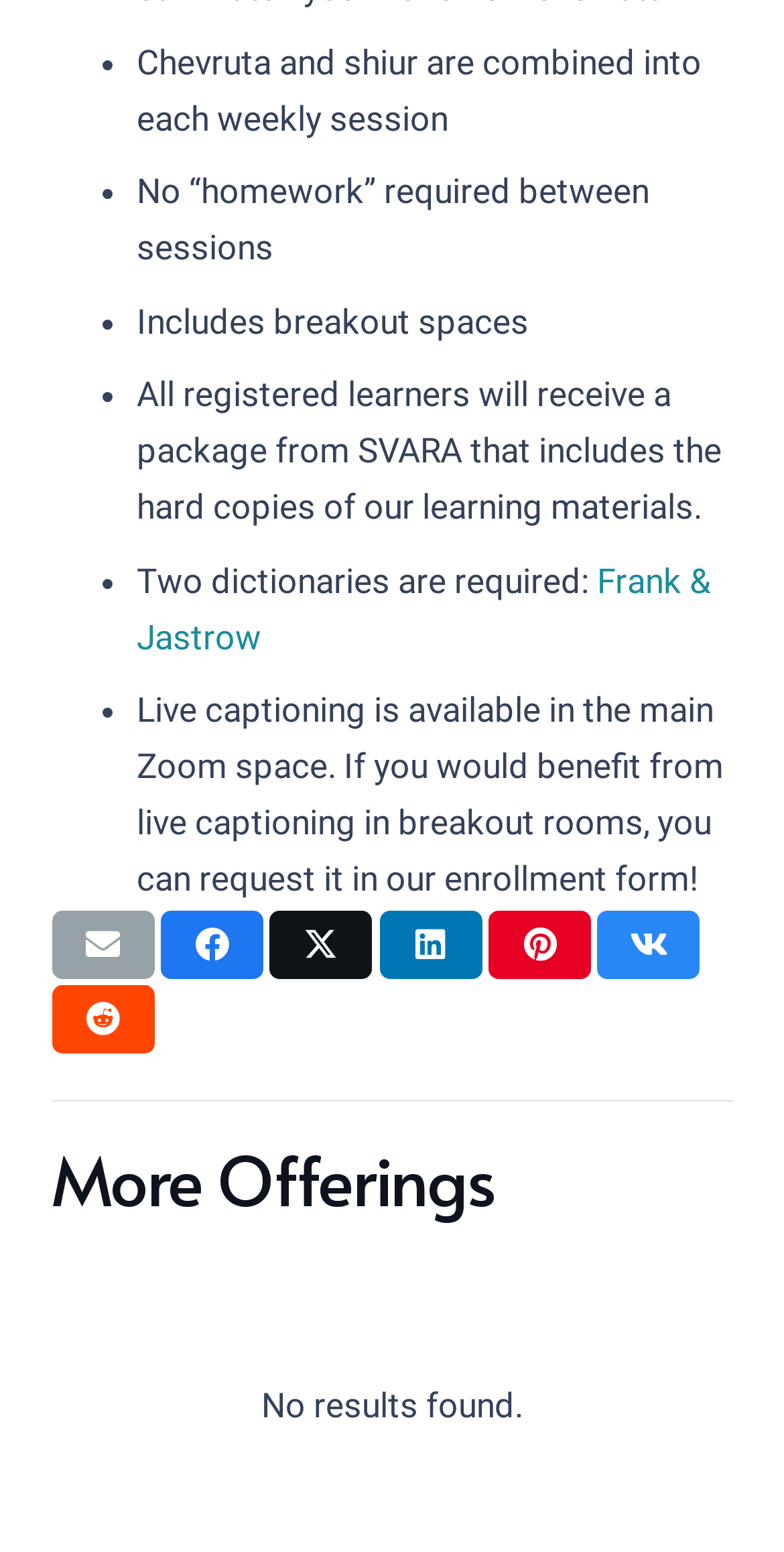How many dictionaries are required?
Please provide a single word or phrase based on the screenshot.

Two